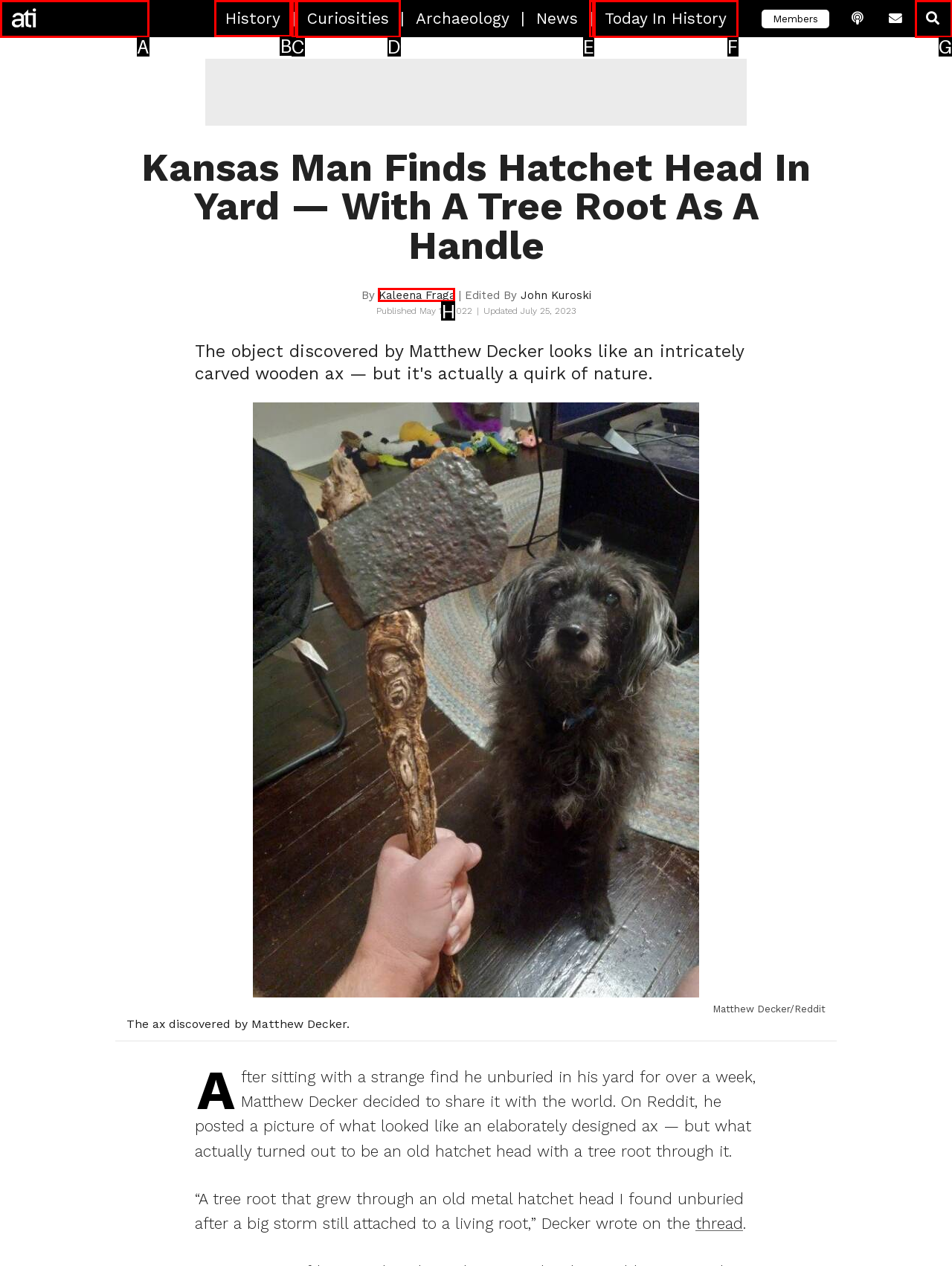From the options shown in the screenshot, tell me which lettered element I need to click to complete the task: View the 'History' category.

B